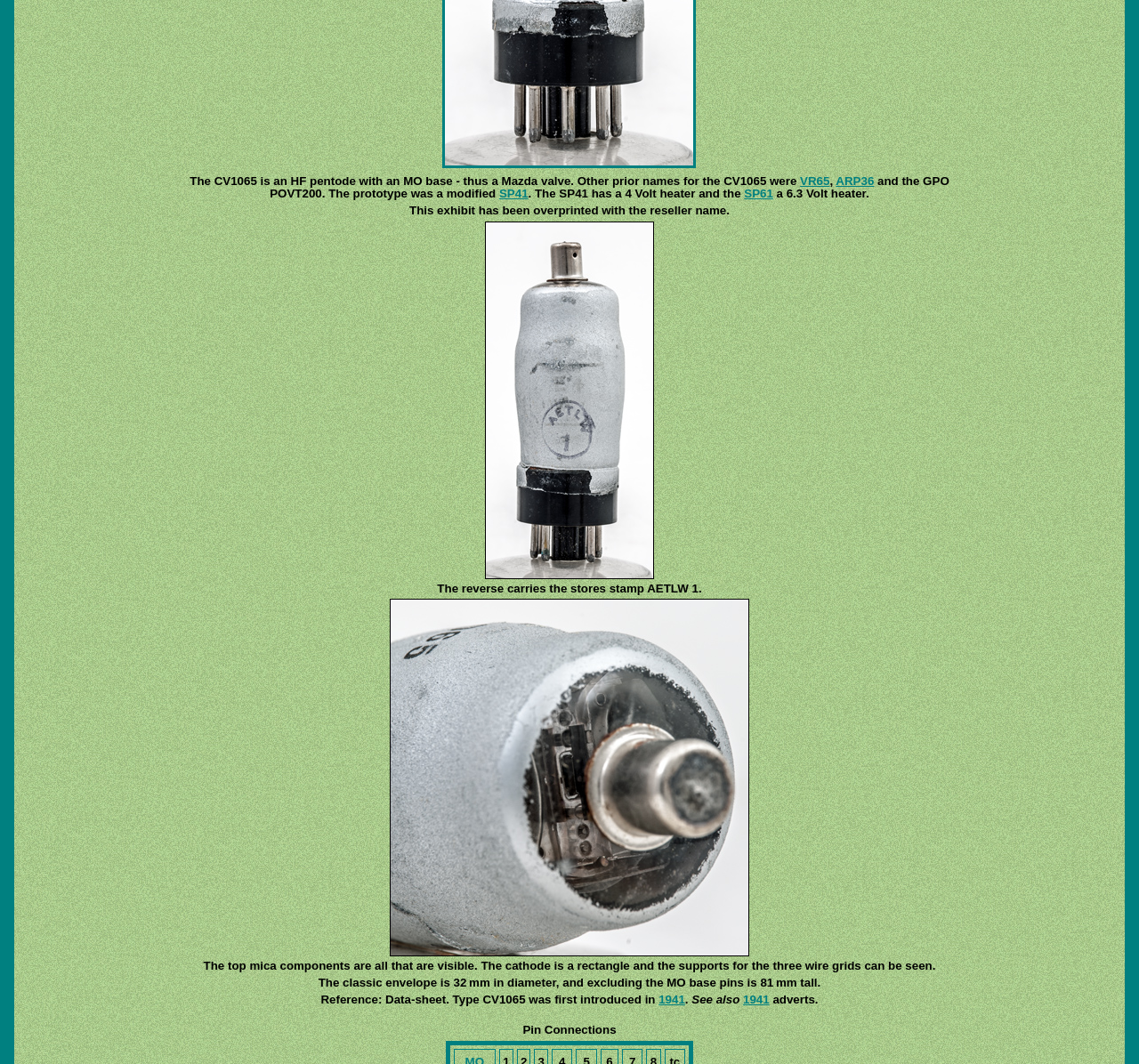Please determine the bounding box coordinates for the UI element described here. Use the format (top-left x, top-left y, bottom-right x, bottom-right y) with values bounded between 0 and 1: 1941

[0.578, 0.933, 0.601, 0.945]